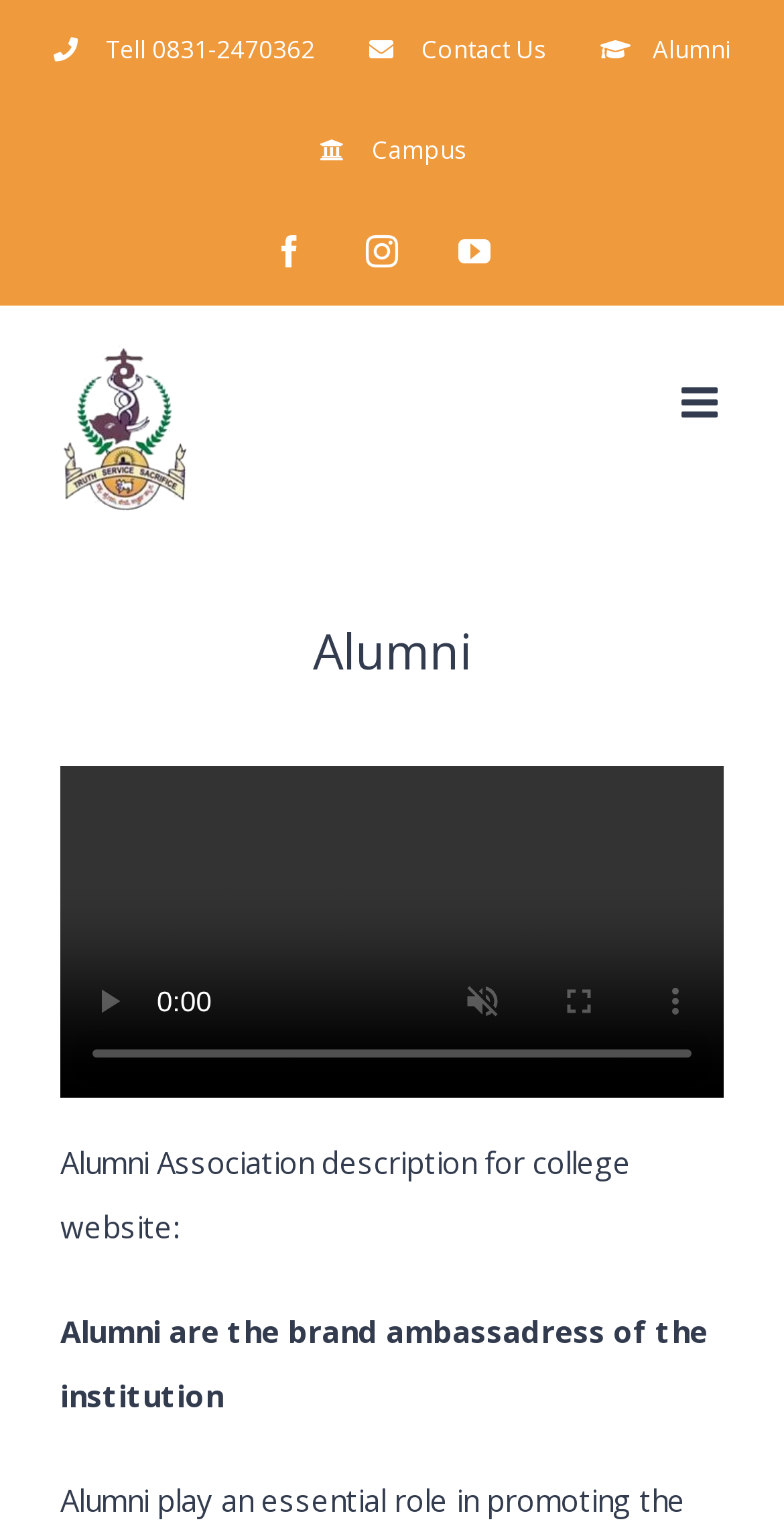Bounding box coordinates are given in the format (top-left x, top-left y, bottom-right x, bottom-right y). All values should be floating point numbers between 0 and 1. Provide the bounding box coordinate for the UI element described as: Go to Top

[0.695, 0.771, 0.808, 0.829]